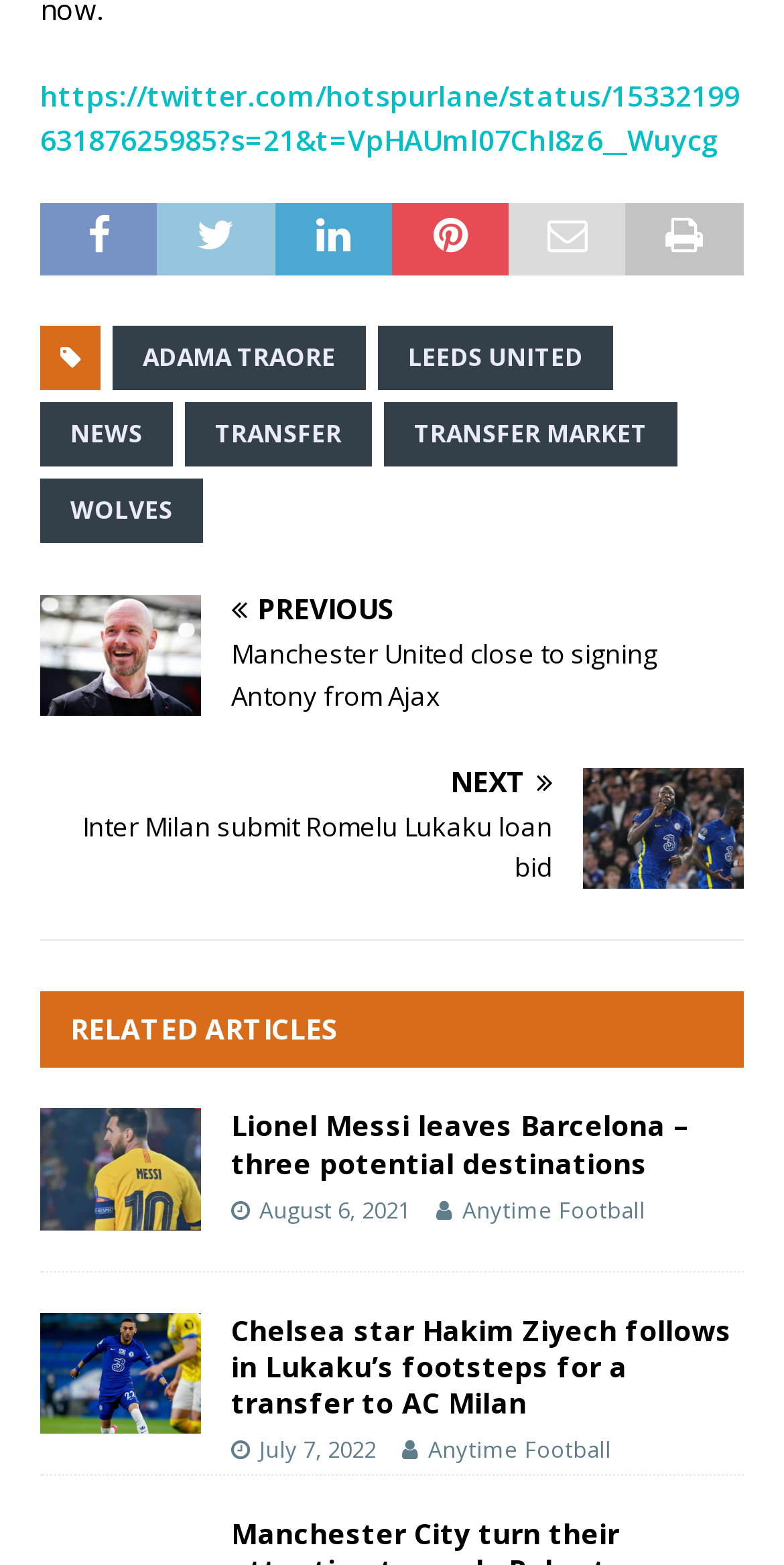Answer the question using only a single word or phrase: 
What is the date mentioned in the second article?

August 6, 2021